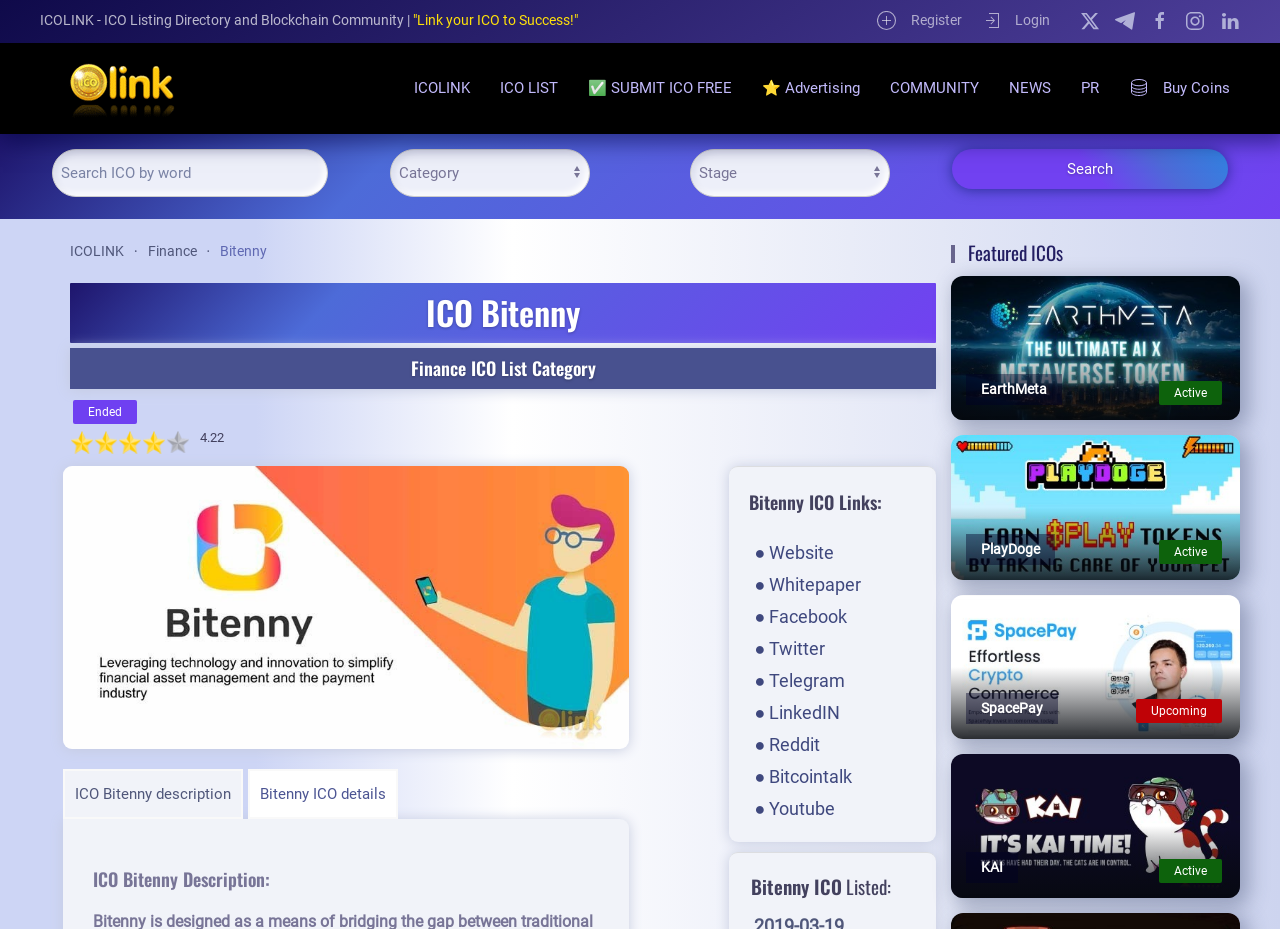Please answer the following question using a single word or phrase: What is the text of the first link on the top right?

Register